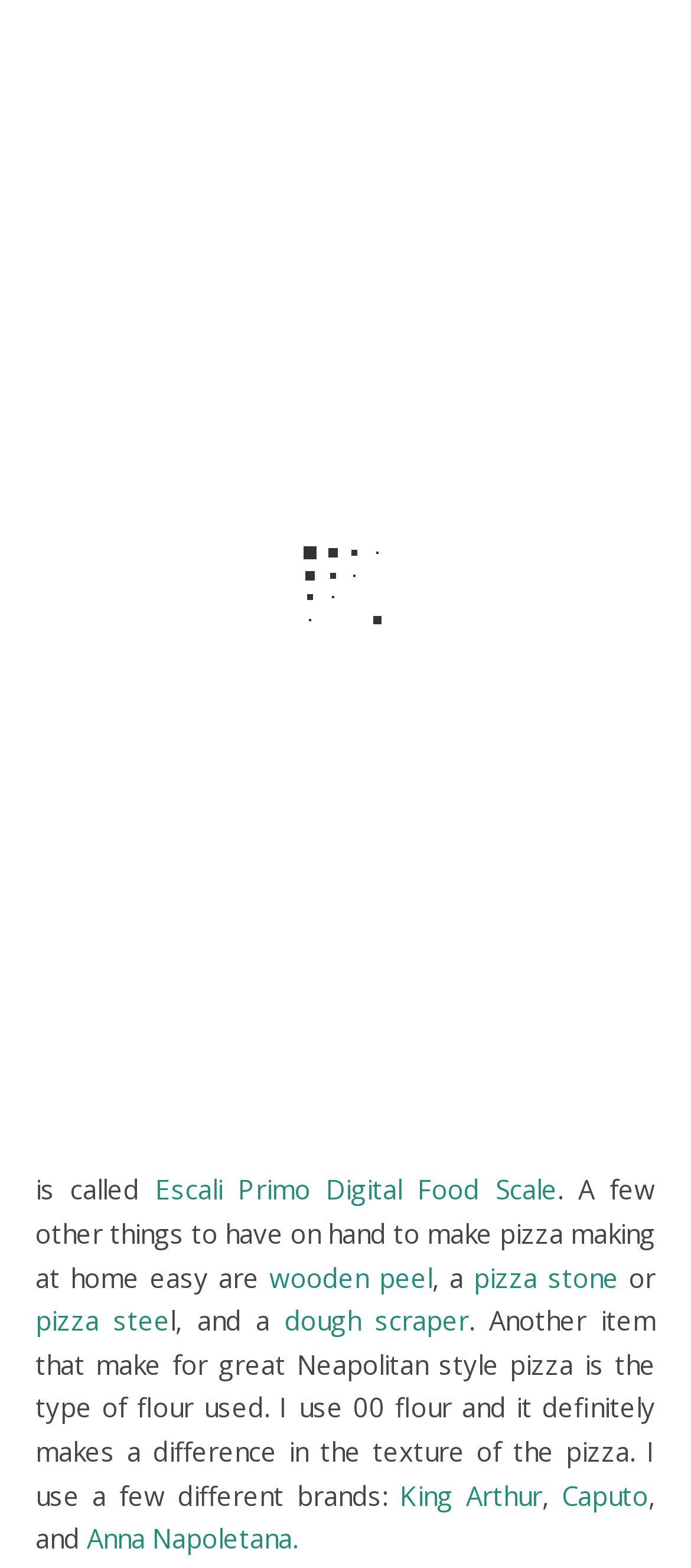What is the name of the author's preferred digital food scale?
Give a single word or phrase answer based on the content of the image.

Escali Primo